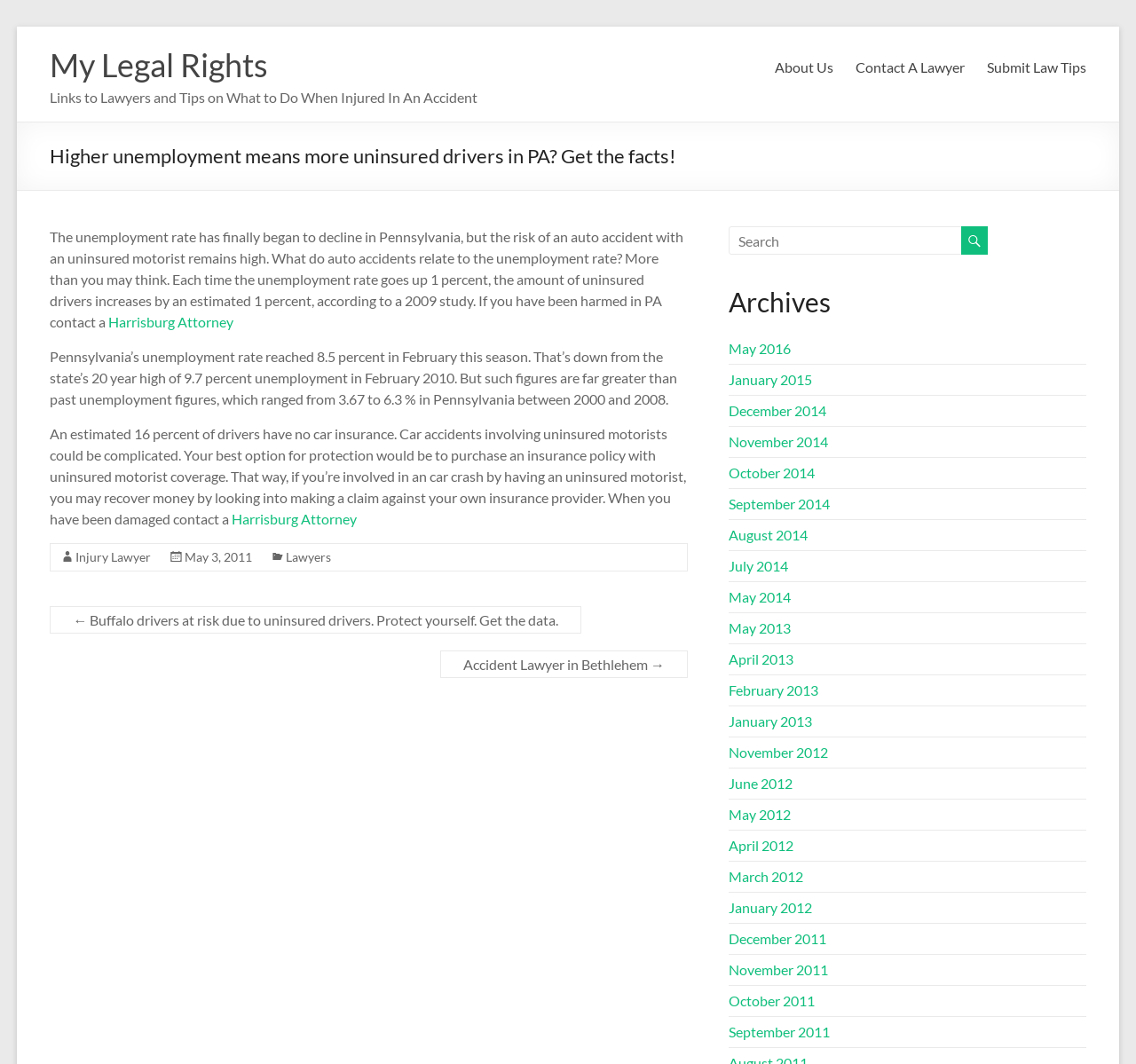Identify the bounding box for the UI element that is described as follows: "April 2012".

[0.641, 0.786, 0.699, 0.802]